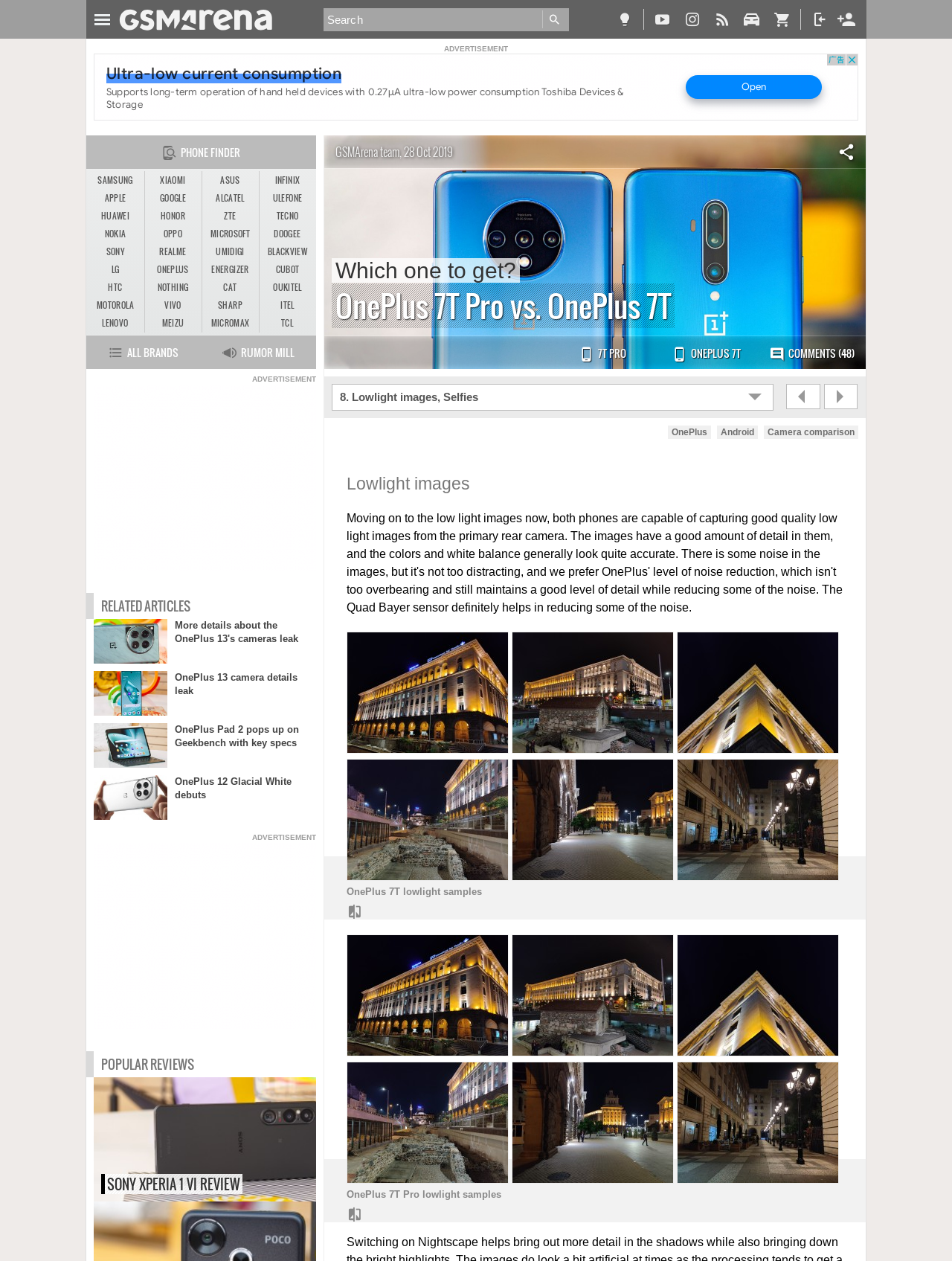Locate the UI element described as follows: "title="Next page"". Return the bounding box coordinates as four float numbers between 0 and 1 in the order [left, top, right, bottom].

[0.865, 0.304, 0.901, 0.324]